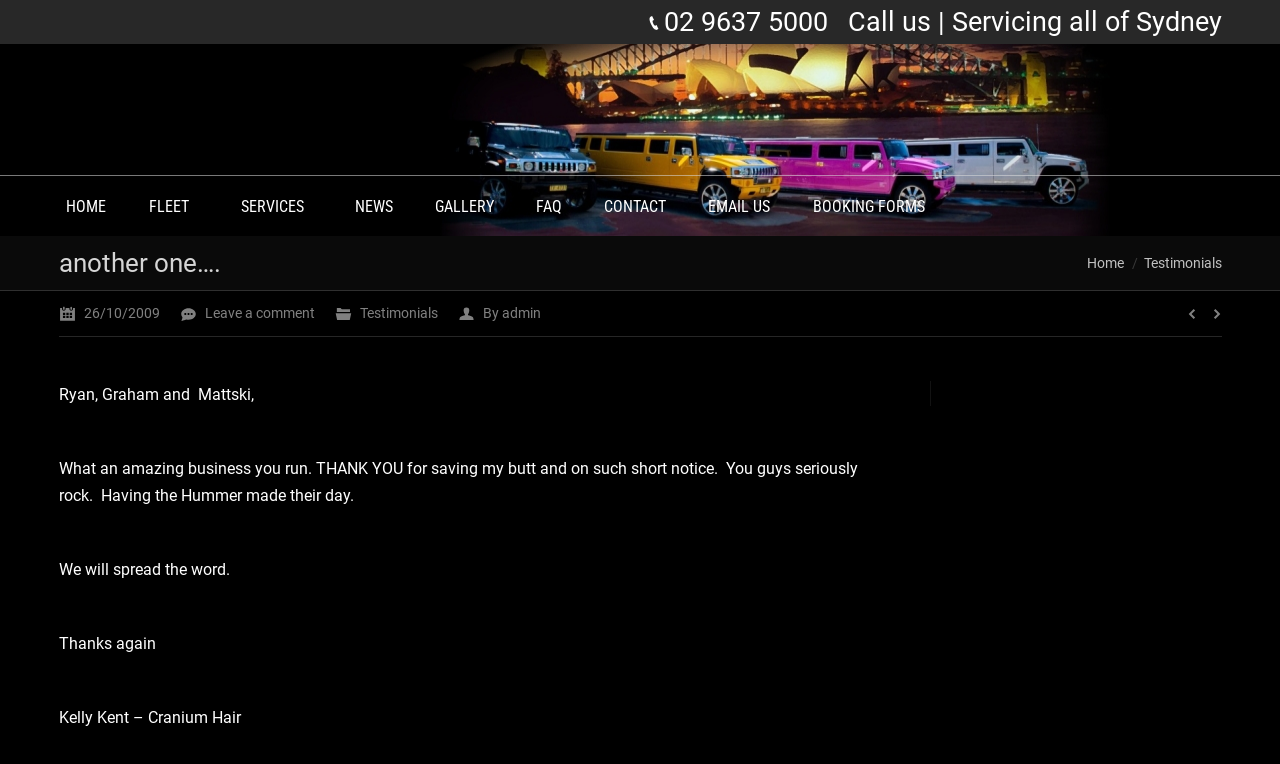Please identify the bounding box coordinates of the region to click in order to complete the given instruction: "Call the phone number". The coordinates should be four float numbers between 0 and 1, i.e., [left, top, right, bottom].

[0.518, 0.008, 0.646, 0.05]